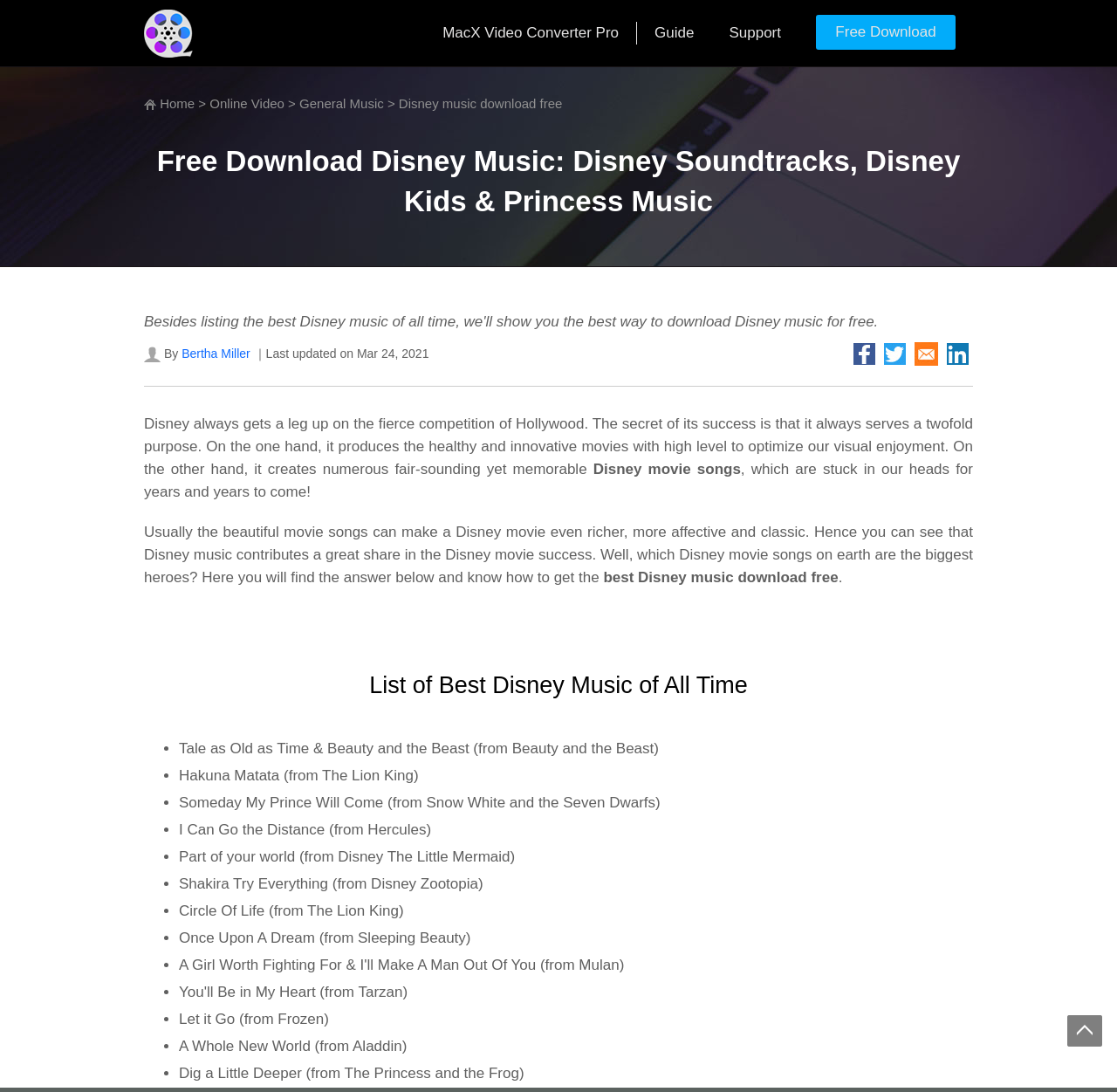Could you provide the bounding box coordinates for the portion of the screen to click to complete this instruction: "Click the 'Support' link"?

[0.653, 0.022, 0.699, 0.038]